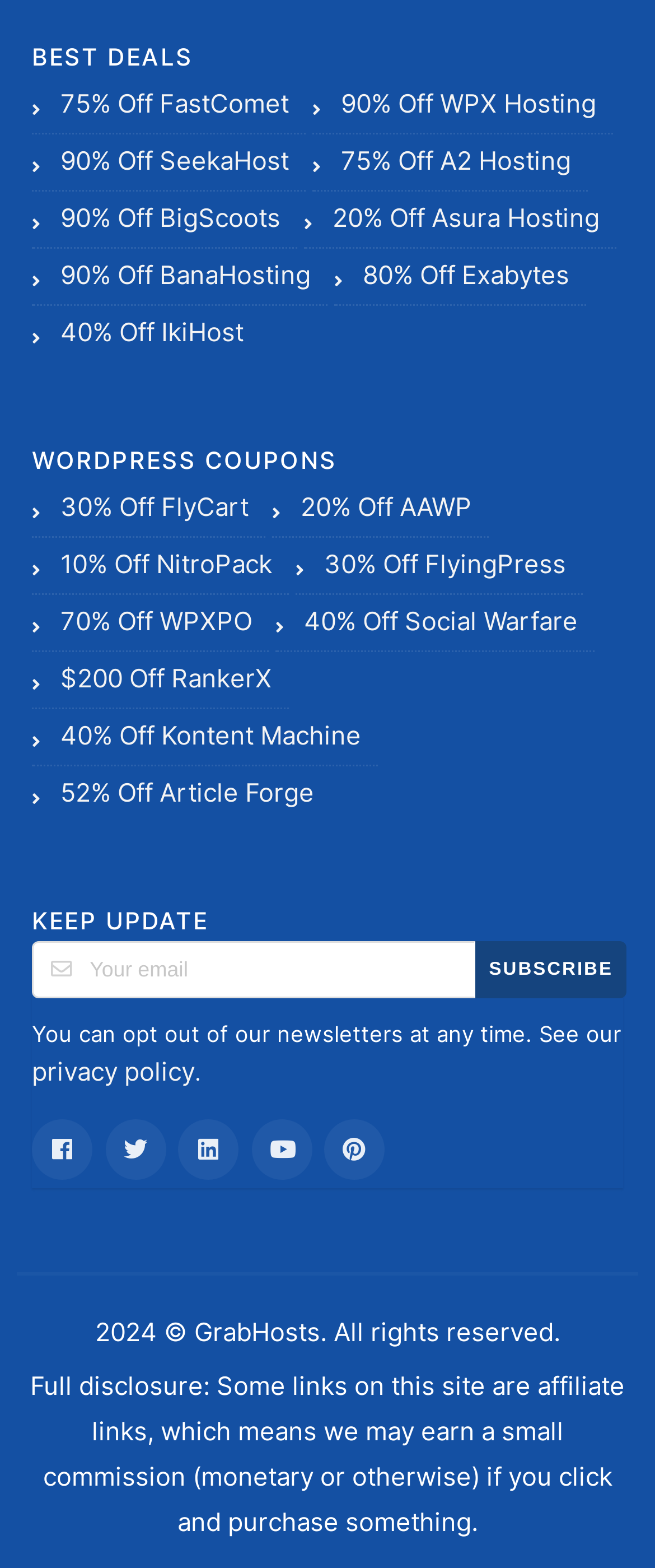Given the element description 70% Off WPXPO, identify the bounding box coordinates for the UI element on the webpage screenshot. The format should be (top-left x, top-left y, bottom-right x, bottom-right y), with values between 0 and 1.

[0.049, 0.38, 0.41, 0.416]